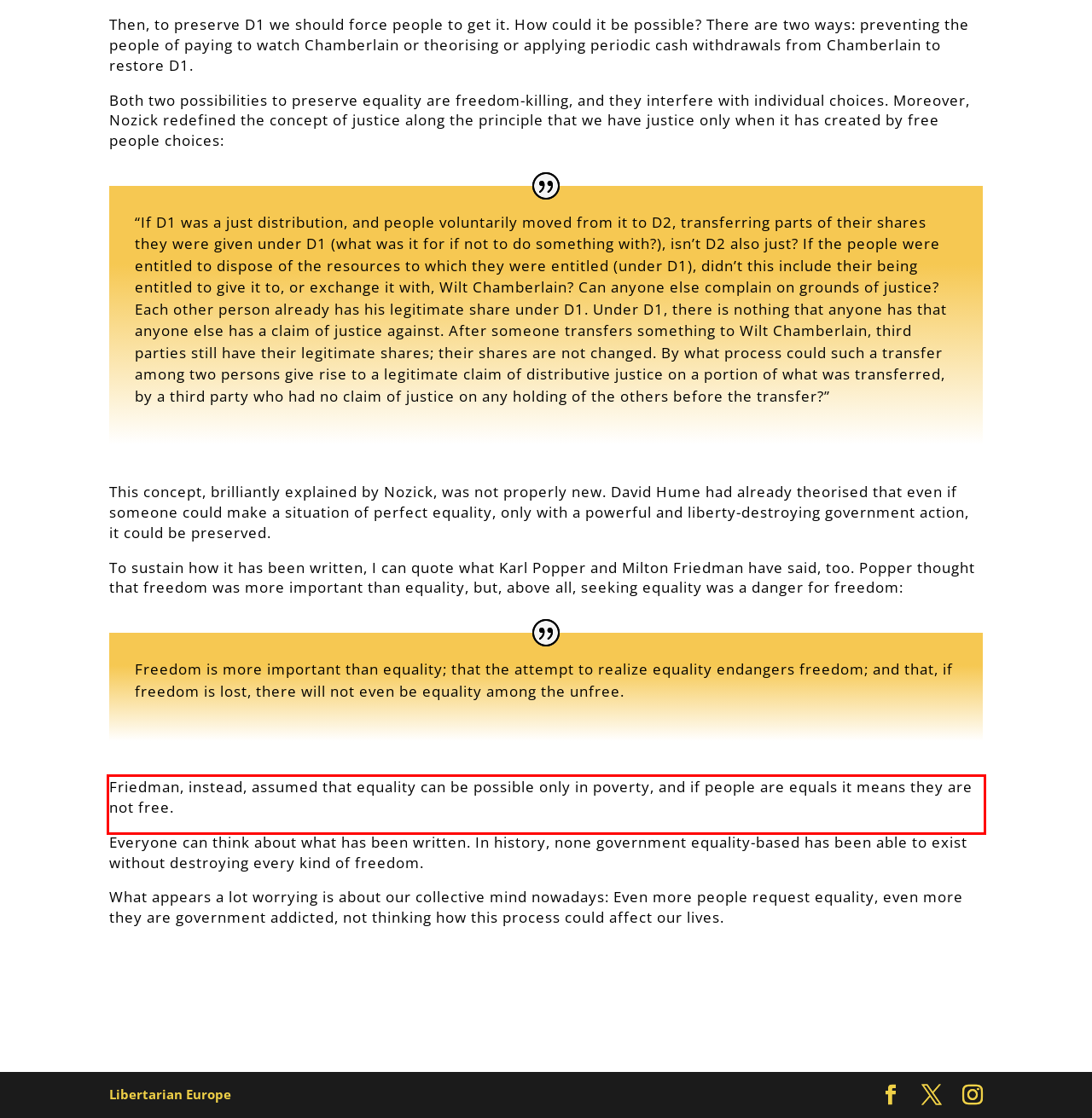Analyze the red bounding box in the provided webpage screenshot and generate the text content contained within.

Friedman, instead, assumed that equality can be possible only in poverty, and if people are equals it means they are not free.